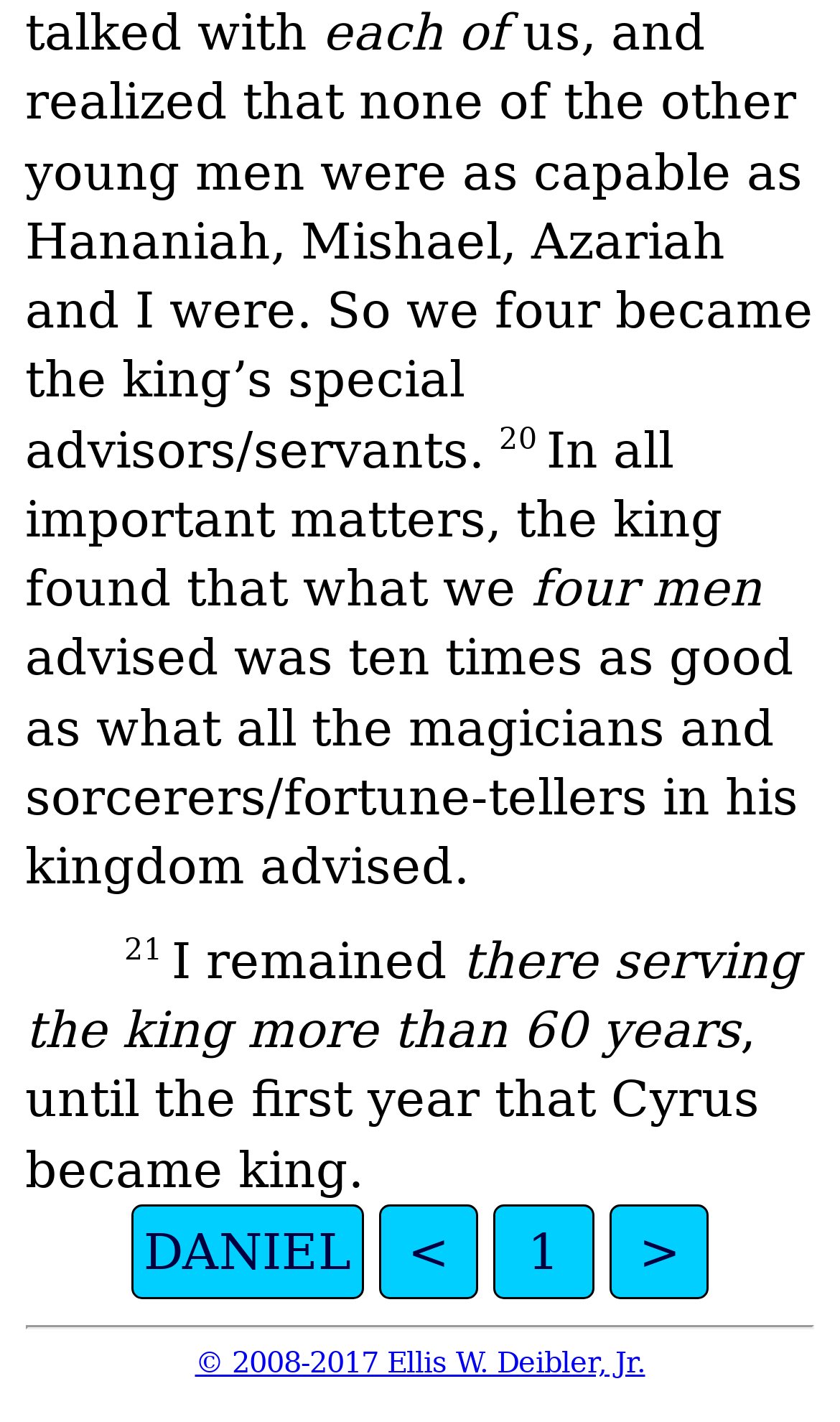What is the name of the person mentioned in the link at the top of the webpage?
Please respond to the question thoroughly and include all relevant details.

The link at the top of the webpage mentions 'DANIEL' which suggests that the person mentioned is Daniel.